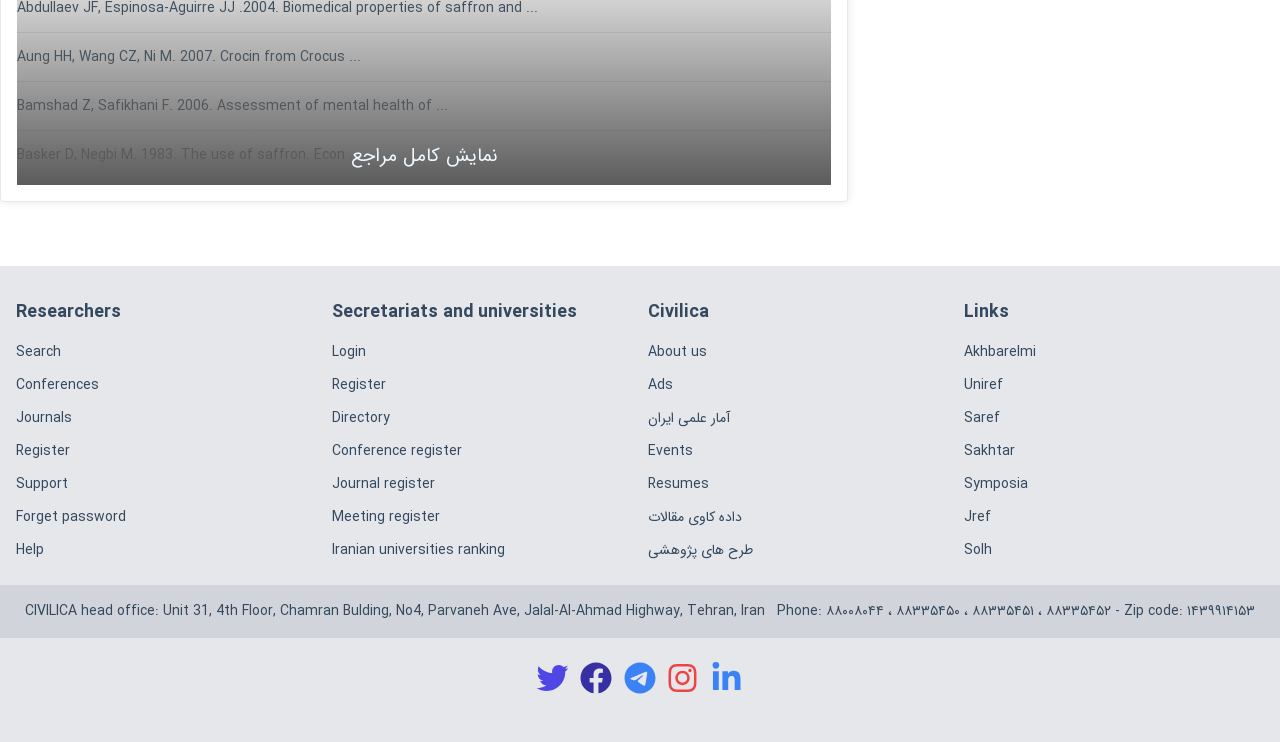What is the zip code of CIVILICA's head office?
Using the information from the image, answer the question thoroughly.

I found the zip code of CIVILICA's head office in the StaticText element 'Zip code' and the subsequent StaticText element ': ۱۴۳۹۹۱۴۱۵۳'.